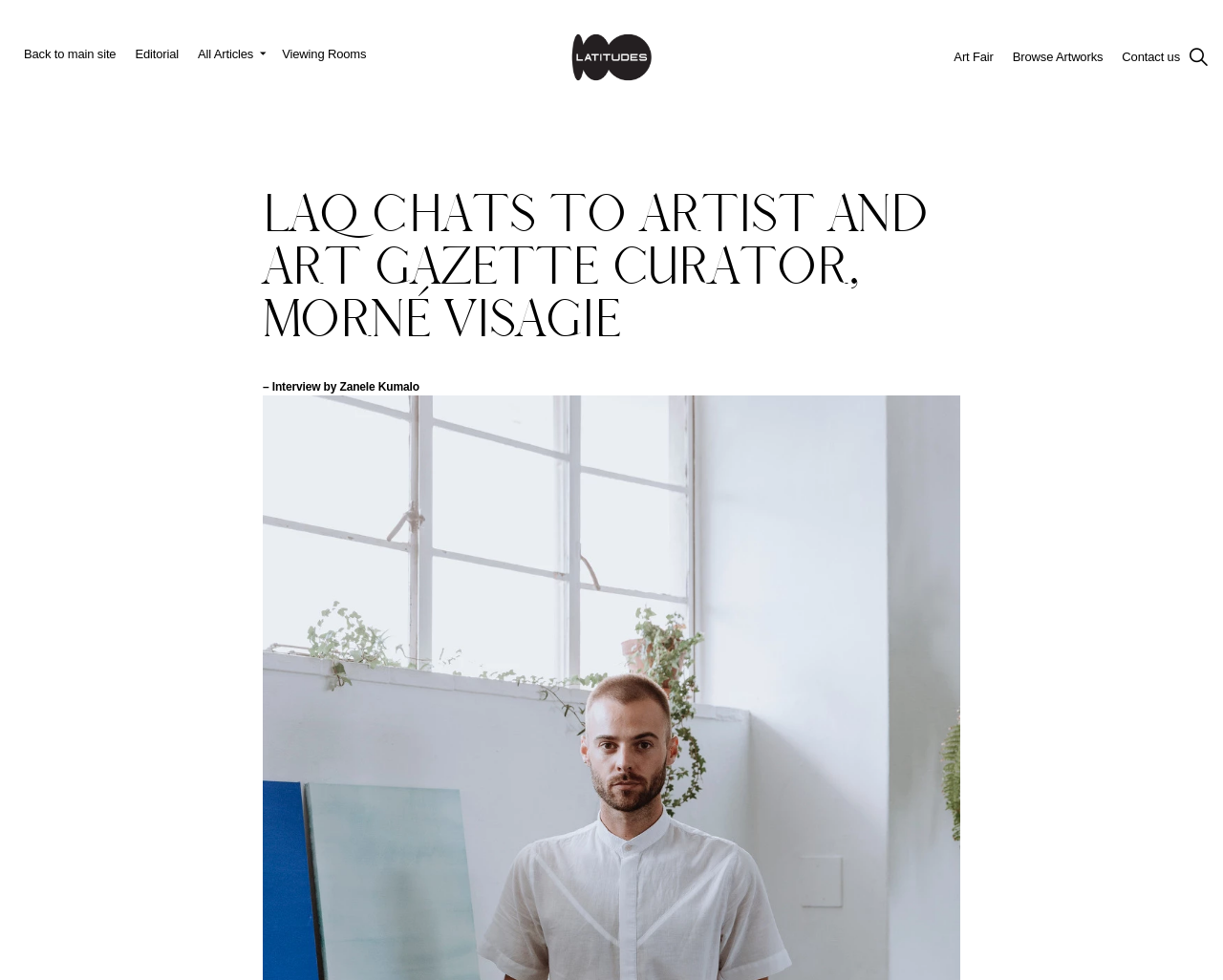Locate the bounding box coordinates of the element I should click to achieve the following instruction: "contact us".

[0.91, 0.032, 0.973, 0.085]